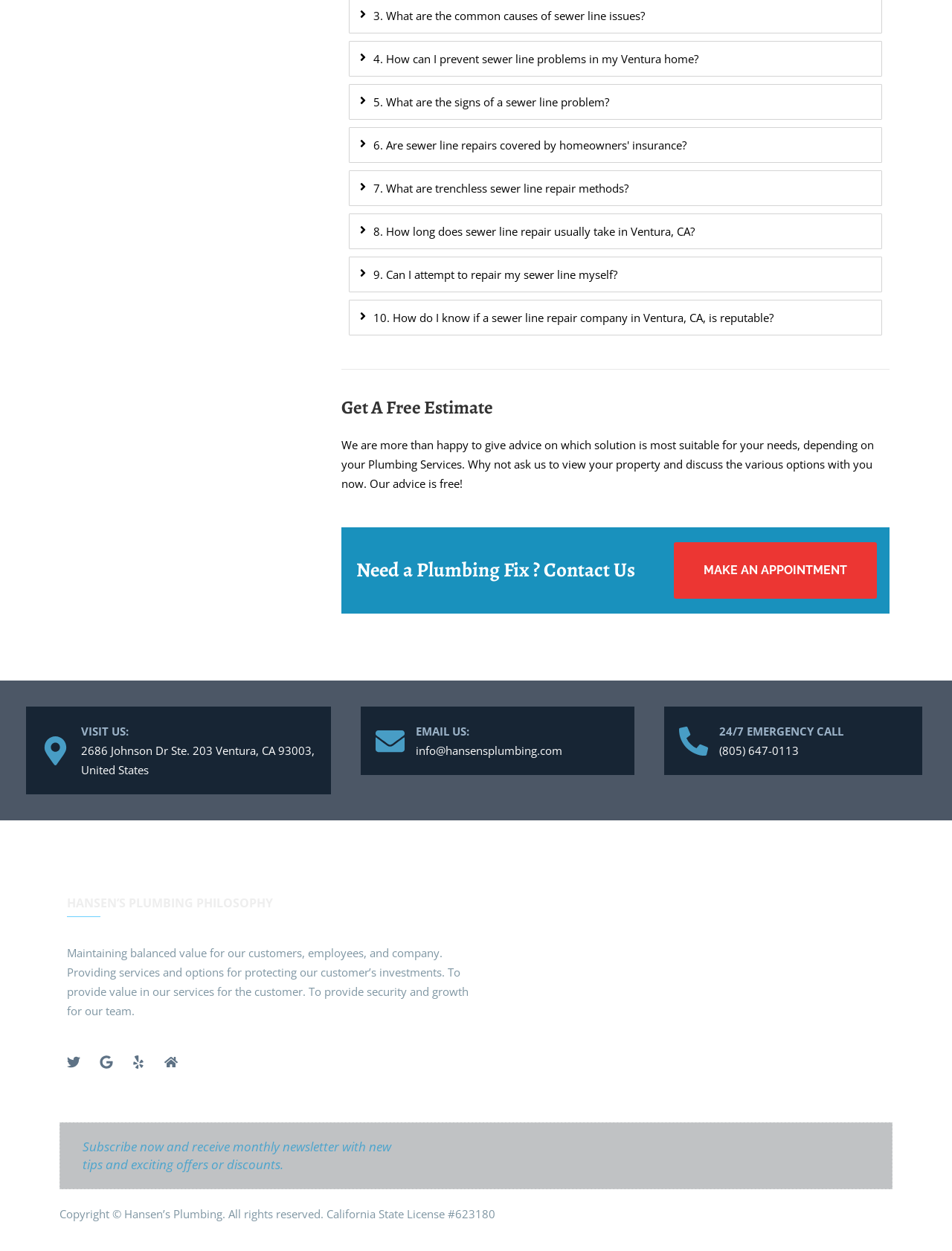Identify the bounding box for the element characterized by the following description: "title="home"".

[0.172, 0.843, 0.194, 0.854]